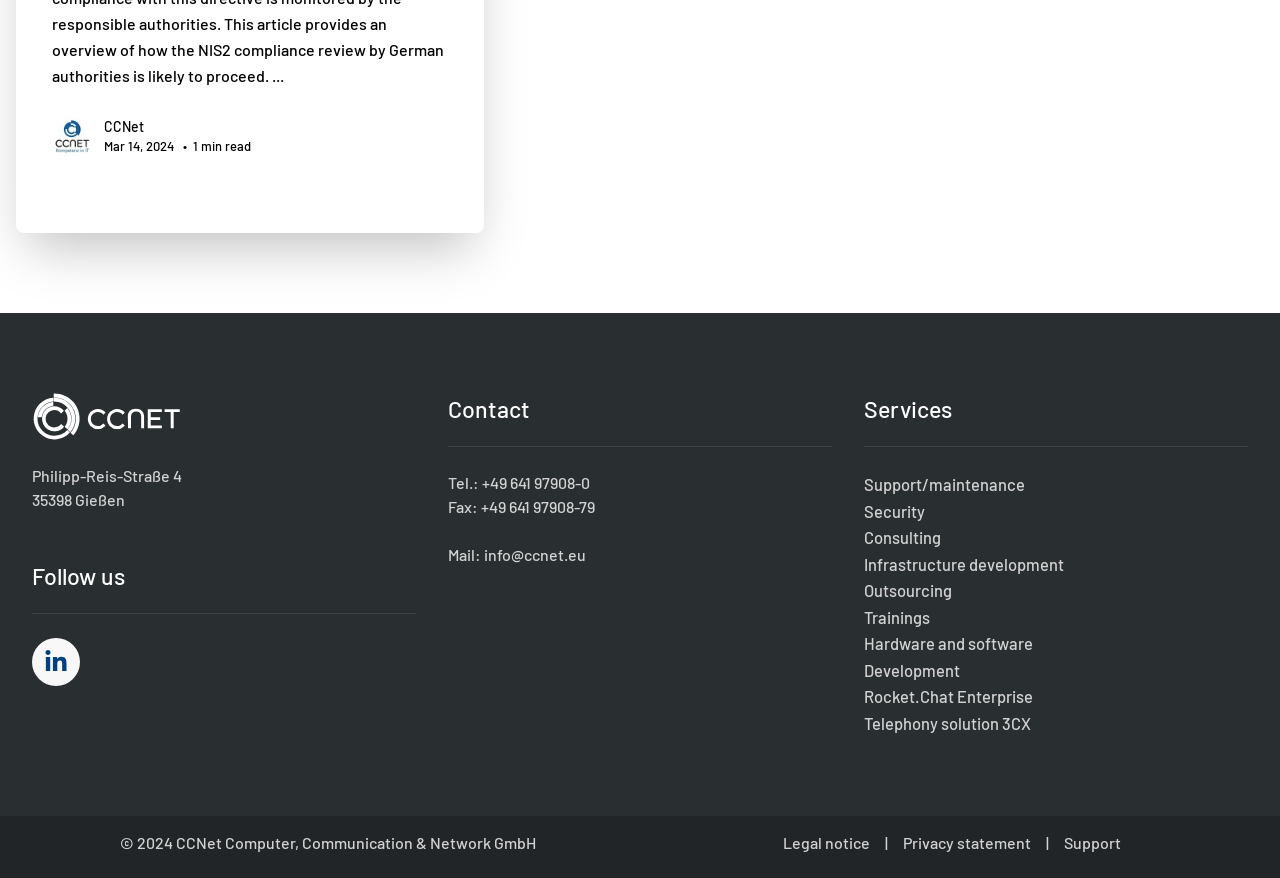Please locate the bounding box coordinates of the element that should be clicked to achieve the given instruction: "Click the 'Support/maintenance' link".

[0.675, 0.54, 0.801, 0.563]